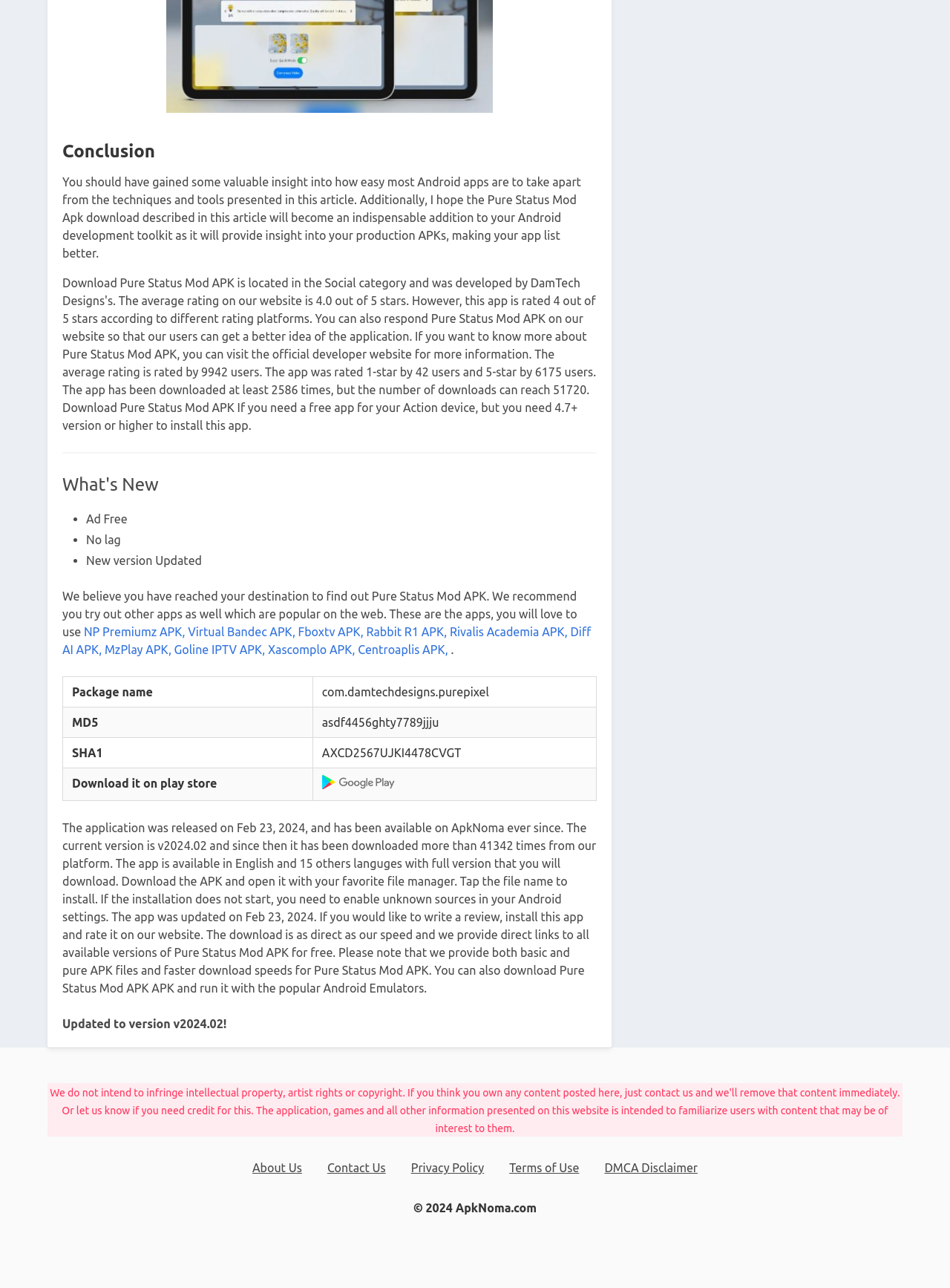Locate the bounding box coordinates of the item that should be clicked to fulfill the instruction: "Click the 'Reject all' button".

None